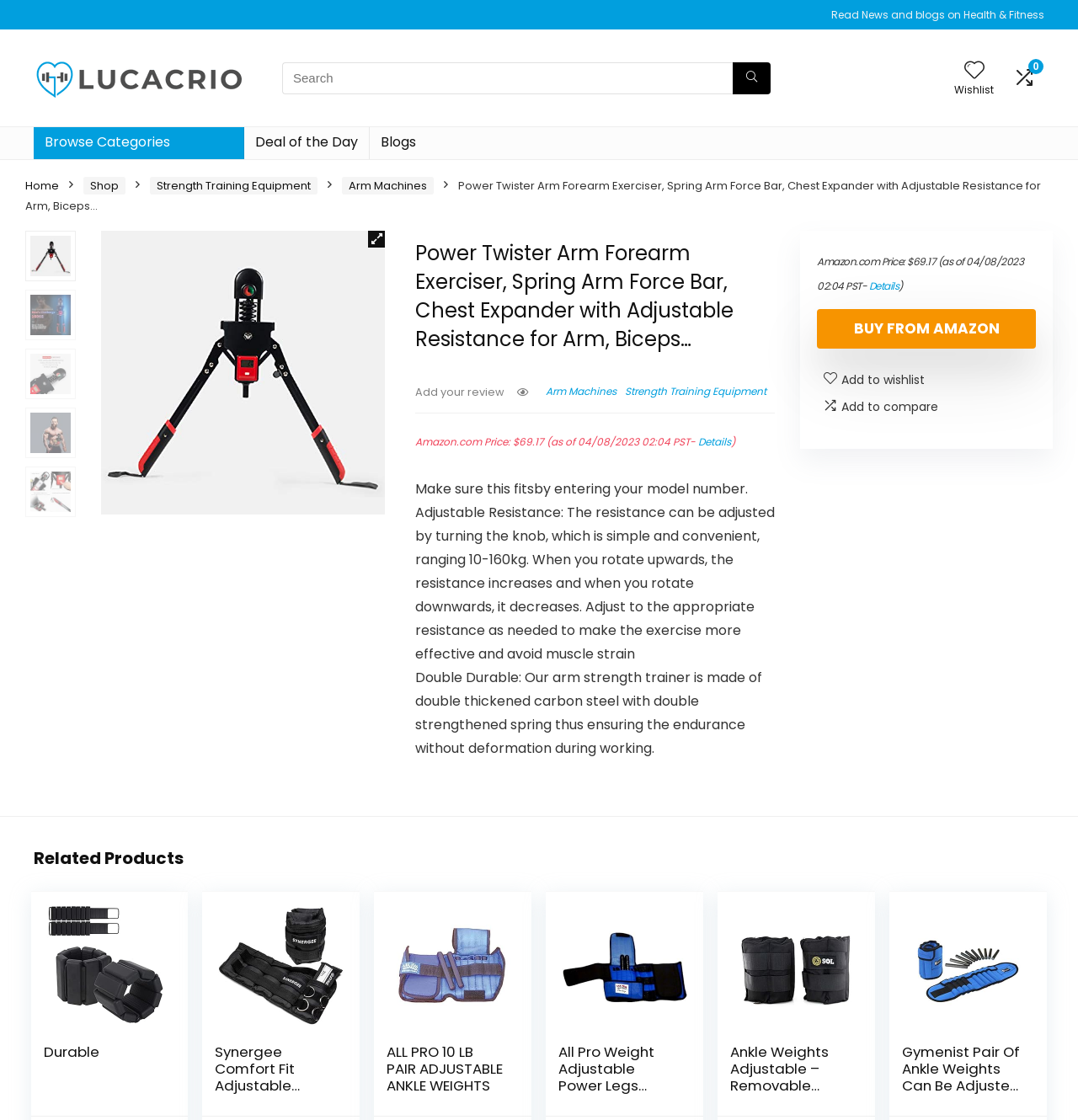Locate the bounding box of the UI element described by: "buy from amazon" in the given webpage screenshot.

[0.758, 0.276, 0.961, 0.311]